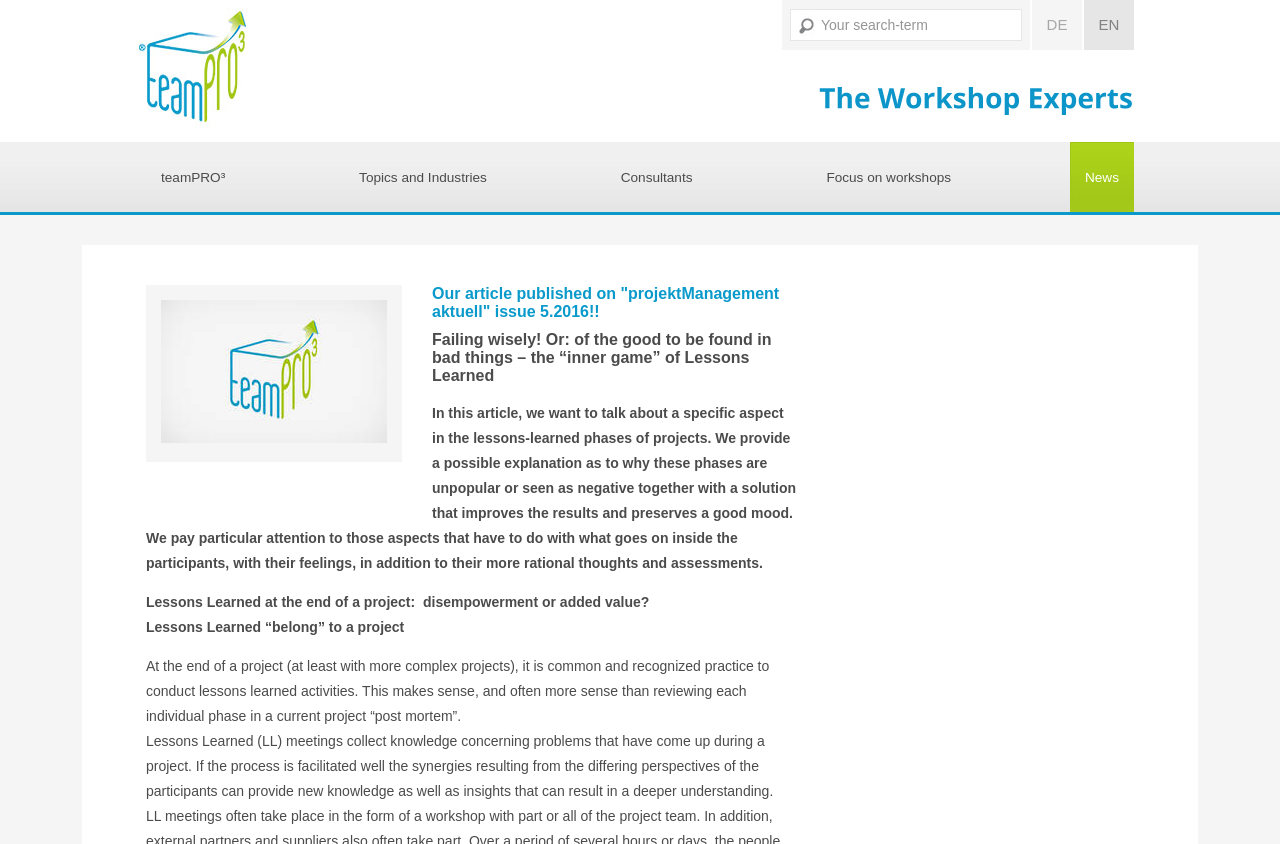Provide the bounding box coordinates of the UI element that matches the description: "EN".

[0.847, 0.0, 0.886, 0.059]